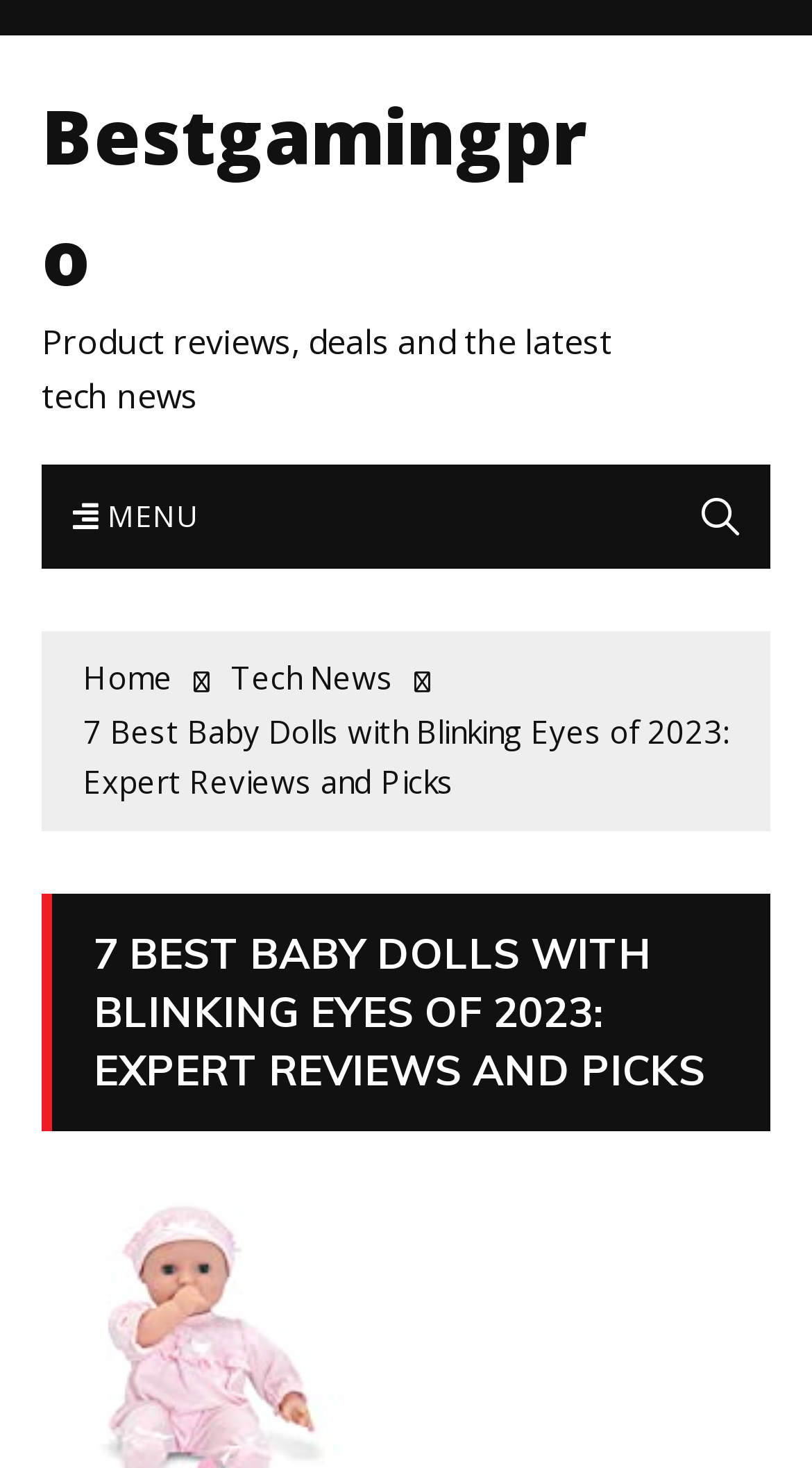Given the element description: "Tech News", predict the bounding box coordinates of the UI element it refers to, using four float numbers between 0 and 1, i.e., [left, top, right, bottom].

[0.285, 0.445, 0.531, 0.479]